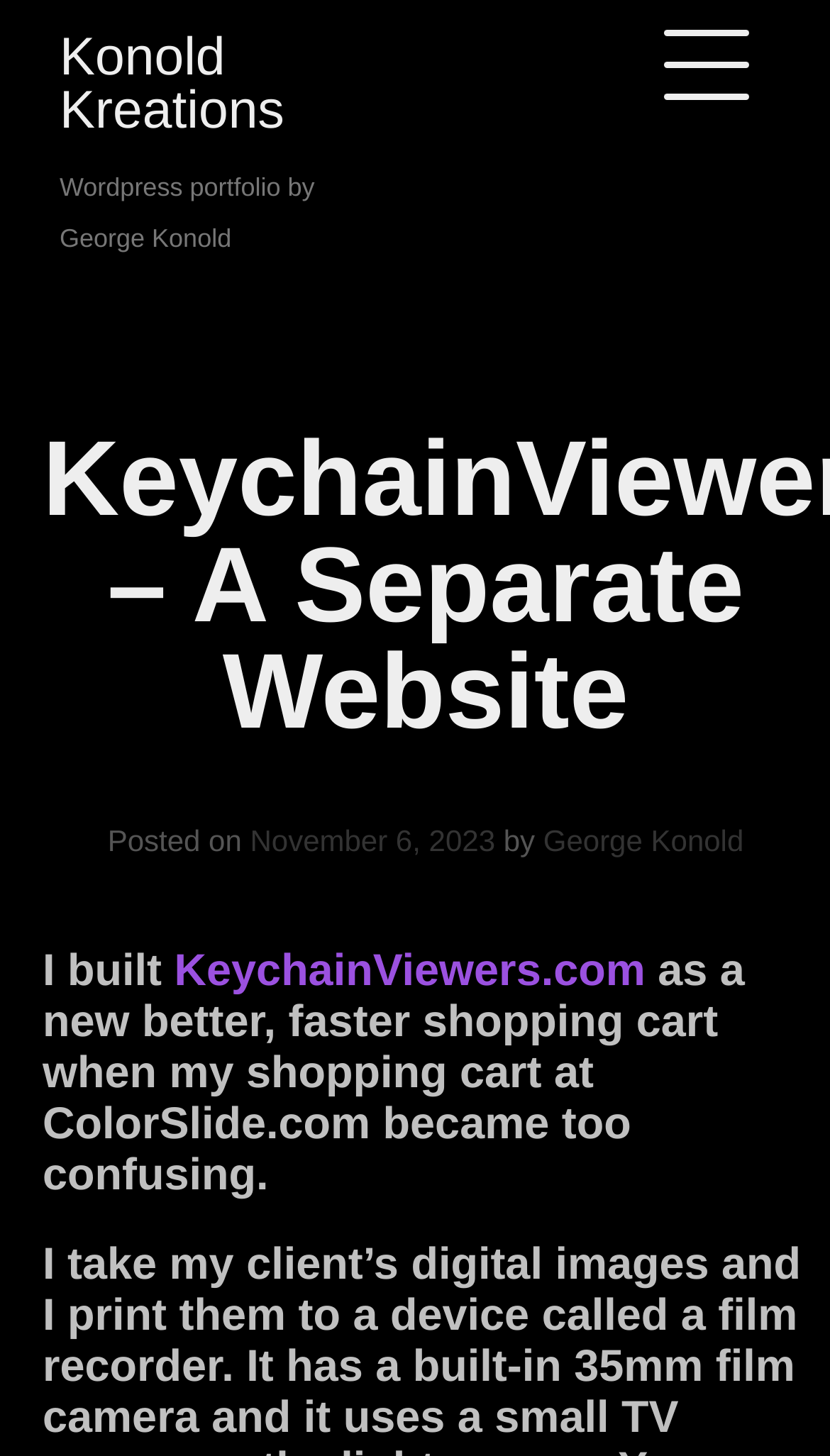What is the name of the website creator?
Could you answer the question with a detailed and thorough explanation?

I found the answer by looking at the text 'Posted by George Konold' which indicates that George Konold is the creator of the website.